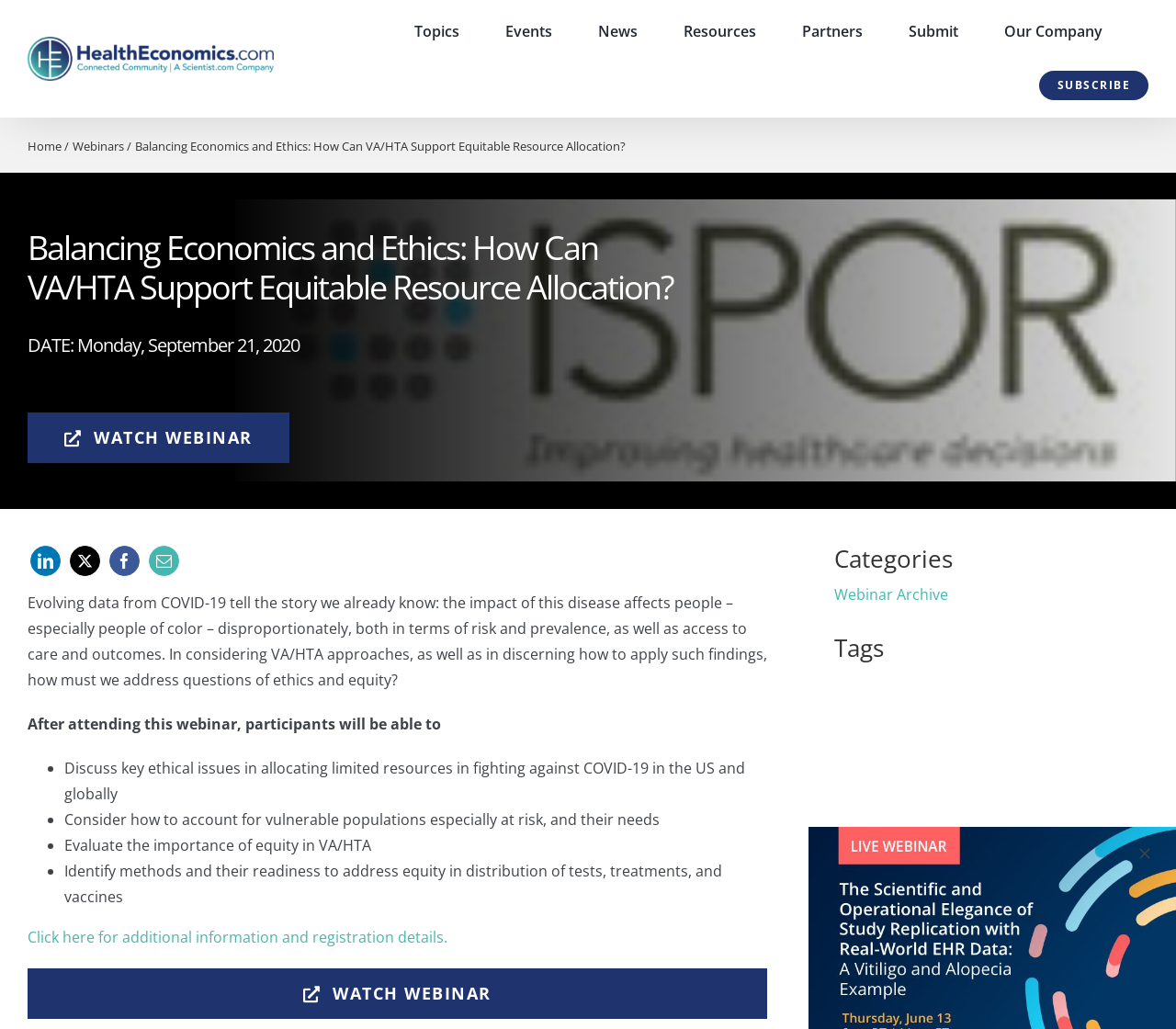Locate the bounding box coordinates of the clickable area needed to fulfill the instruction: "Click the 'Click here for additional information and registration details.' link".

[0.023, 0.901, 0.38, 0.921]